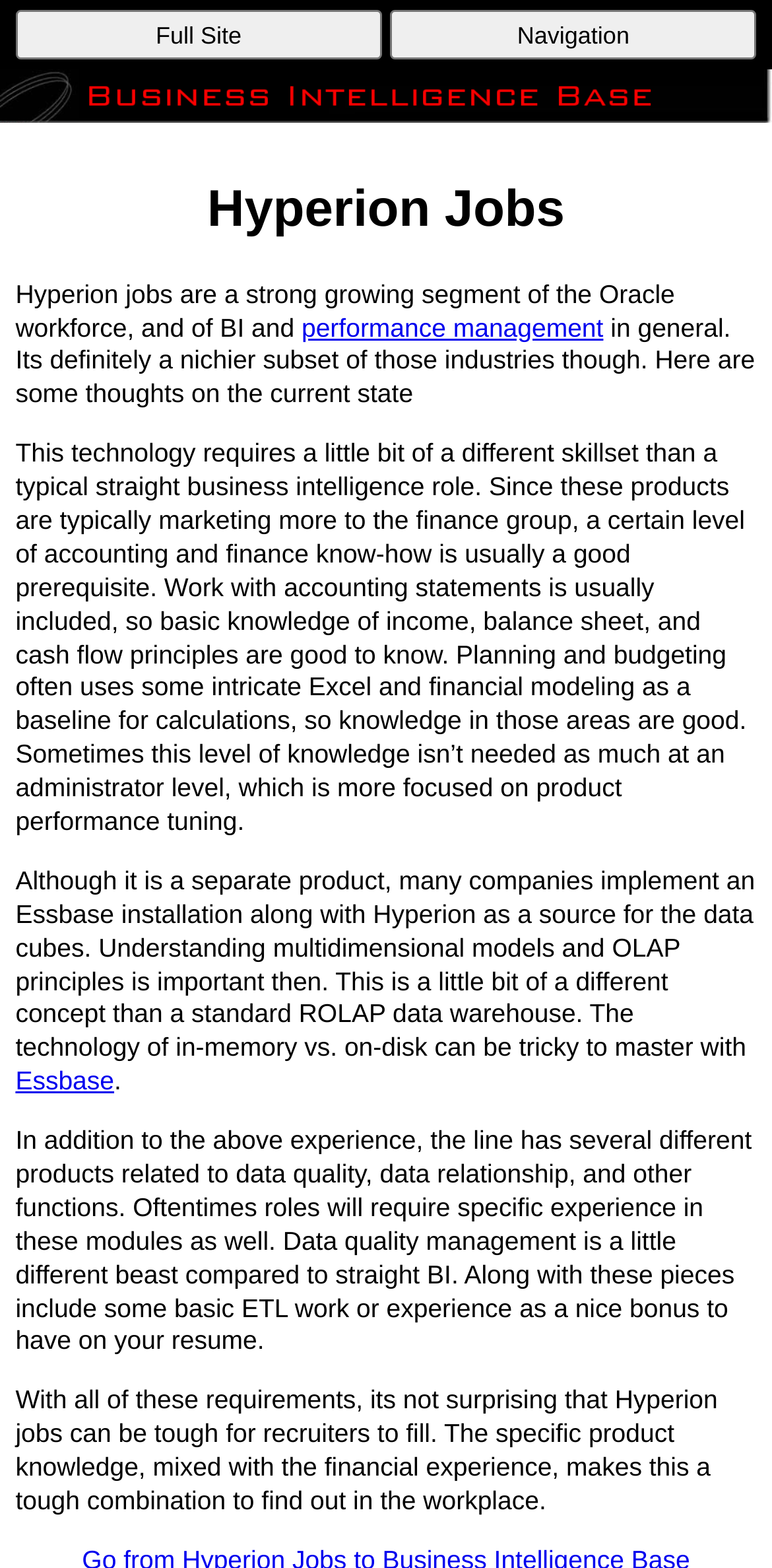Provide the bounding box coordinates of the HTML element this sentence describes: "Essbase". The bounding box coordinates consist of four float numbers between 0 and 1, i.e., [left, top, right, bottom].

[0.02, 0.68, 0.148, 0.699]